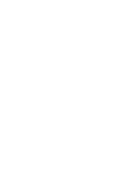What role does the person in the image likely hold?
Based on the screenshot, provide your answer in one word or phrase.

High-ranking executive